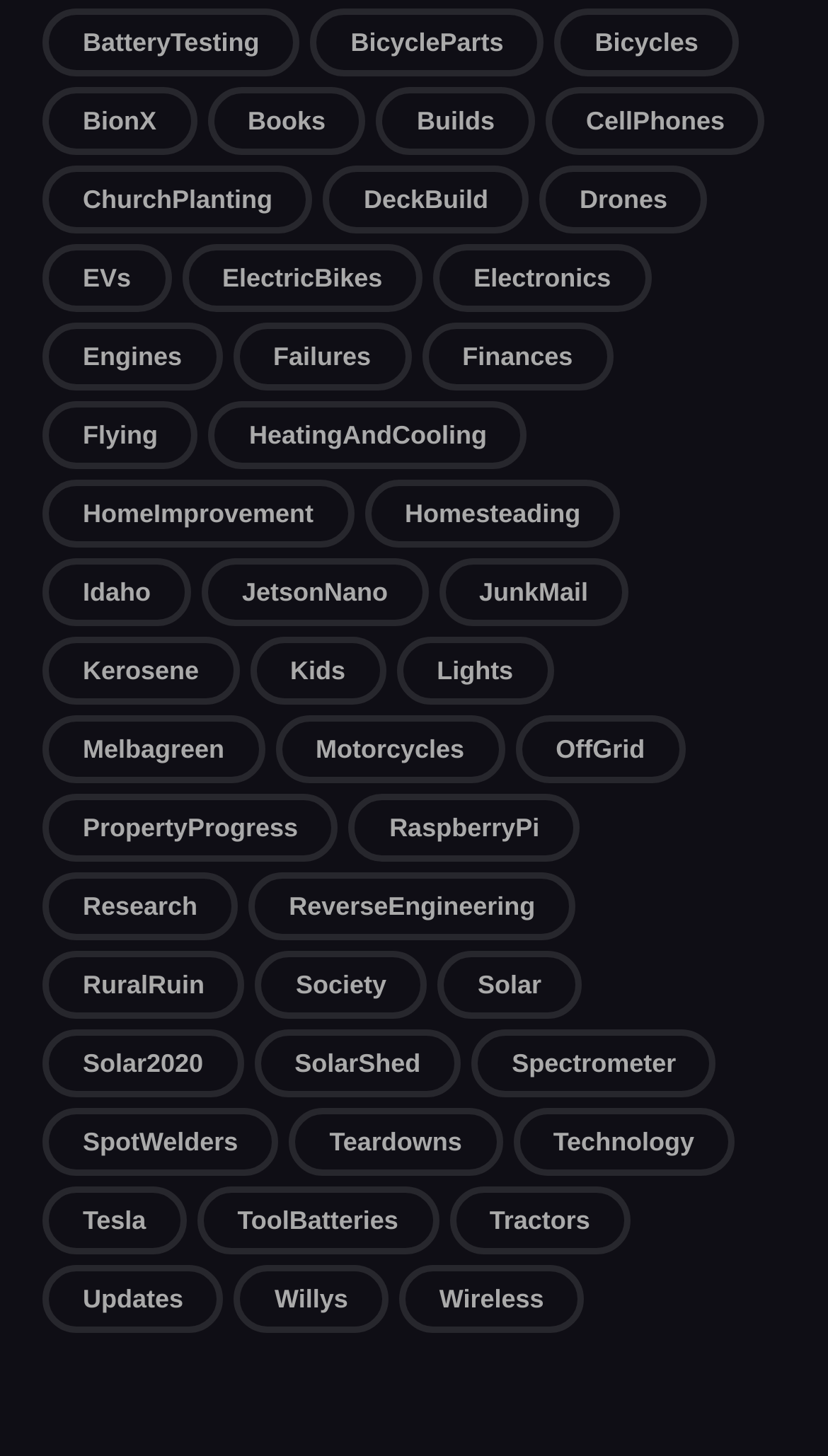Use a single word or phrase to answer the question:
How many links are there on the webpage?

1297